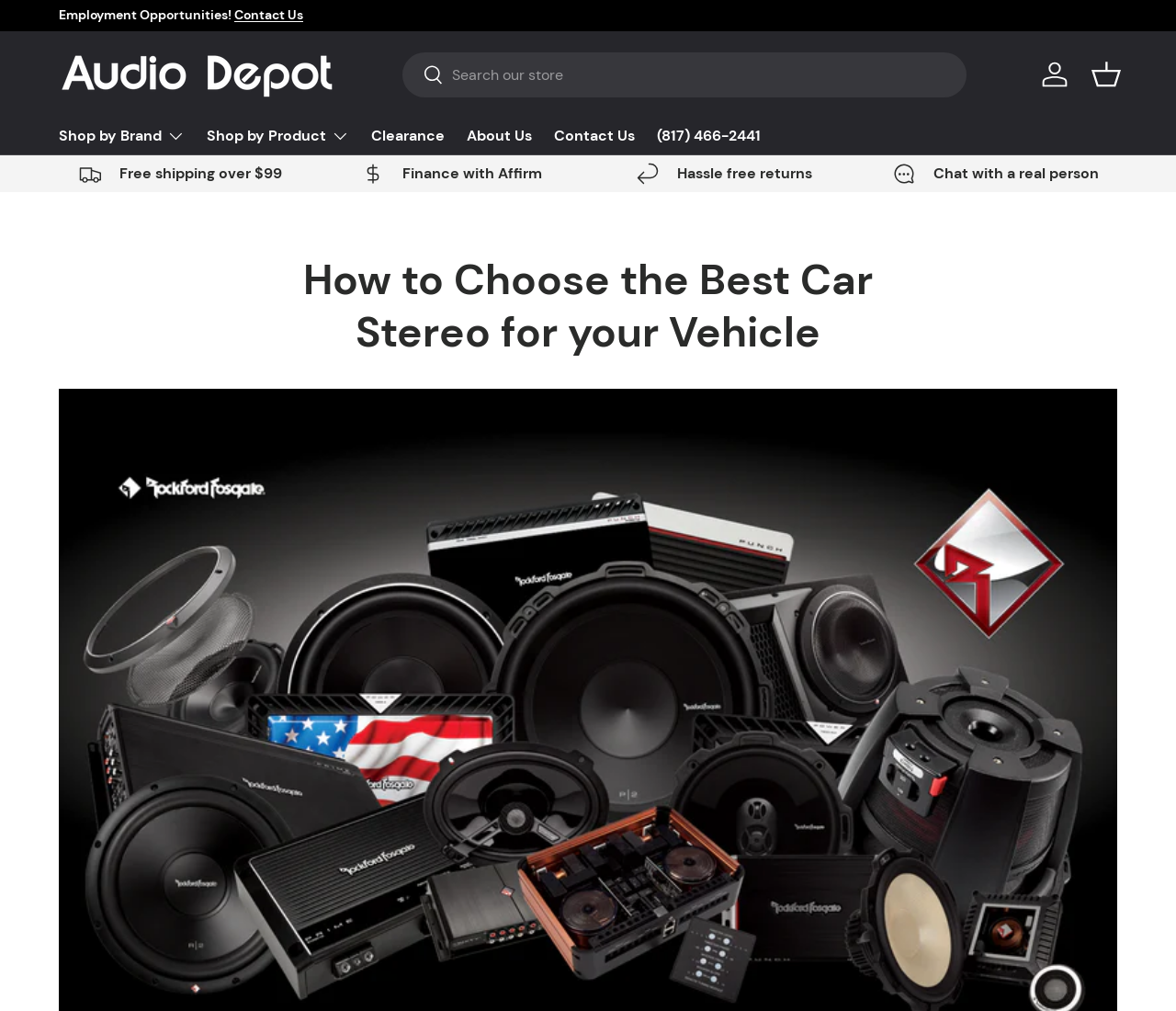Identify the bounding box coordinates for the region of the element that should be clicked to carry out the instruction: "Learn how to choose the best car stereo". The bounding box coordinates should be four float numbers between 0 and 1, i.e., [left, top, right, bottom].

[0.2, 0.25, 0.8, 0.356]